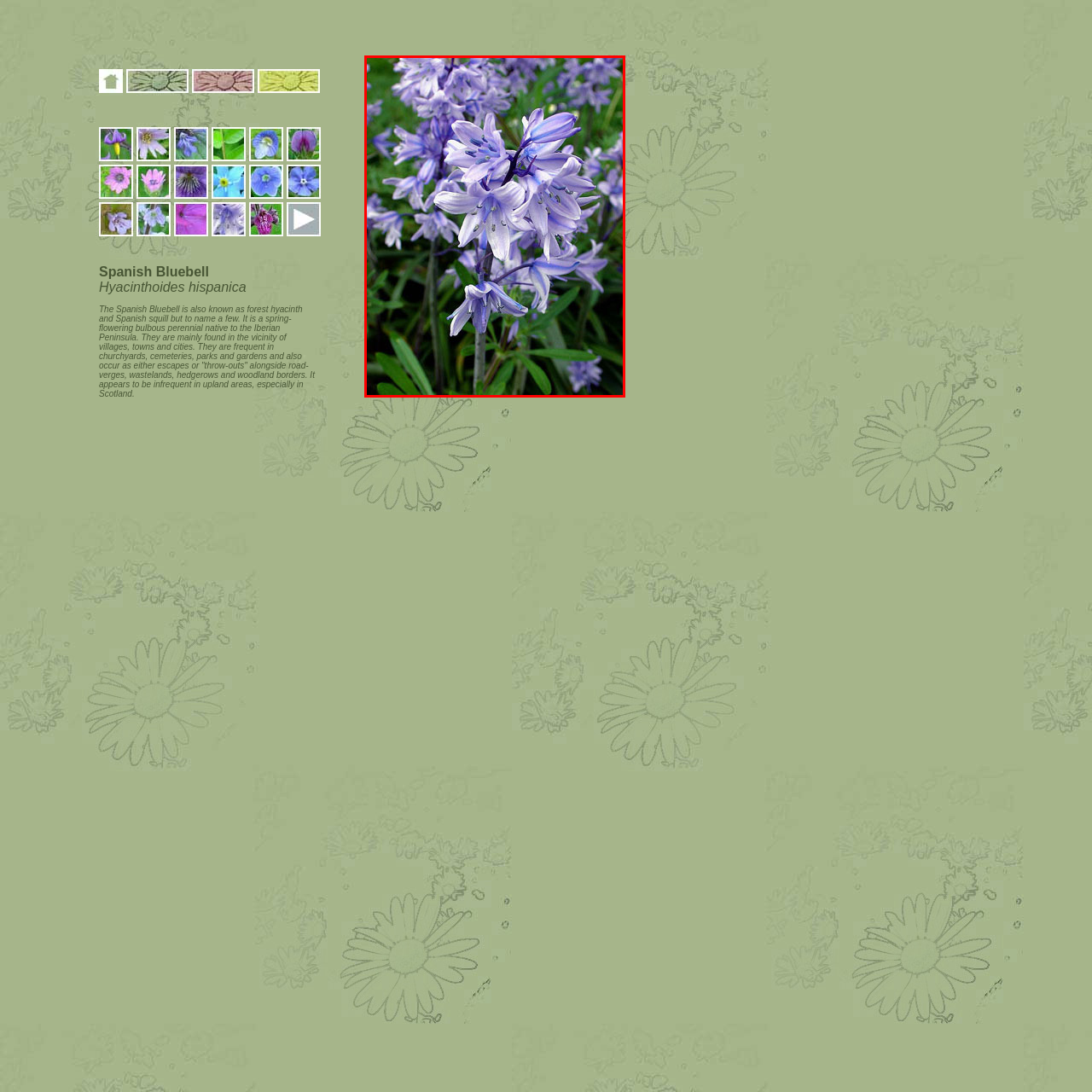Examine the image within the red border and provide a concise answer: What is the native region of the Spanish Bluebell?

Iberian Peninsula